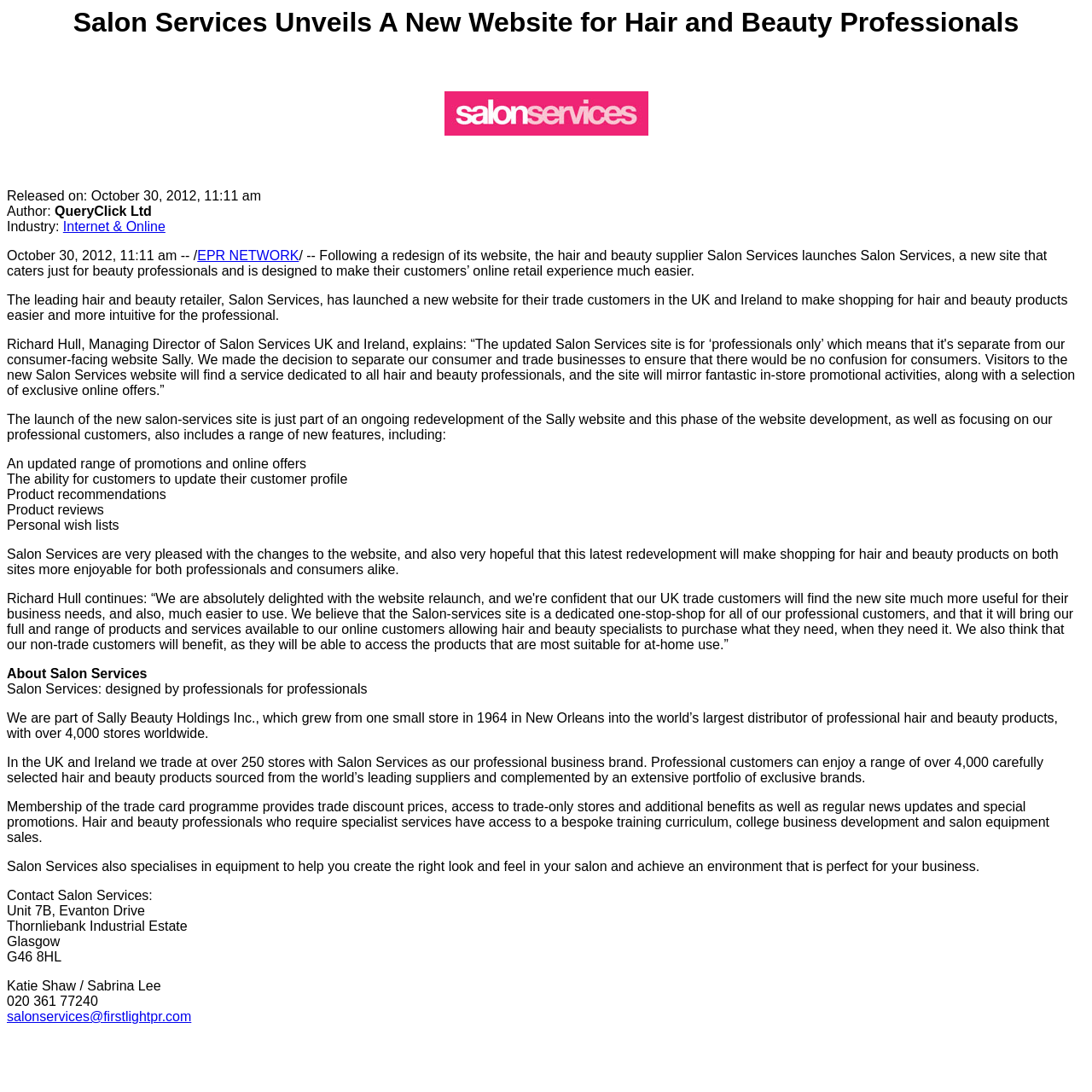Locate and provide the bounding box coordinates for the HTML element that matches this description: "salonservices@firstlightpr.com".

[0.006, 0.924, 0.175, 0.938]